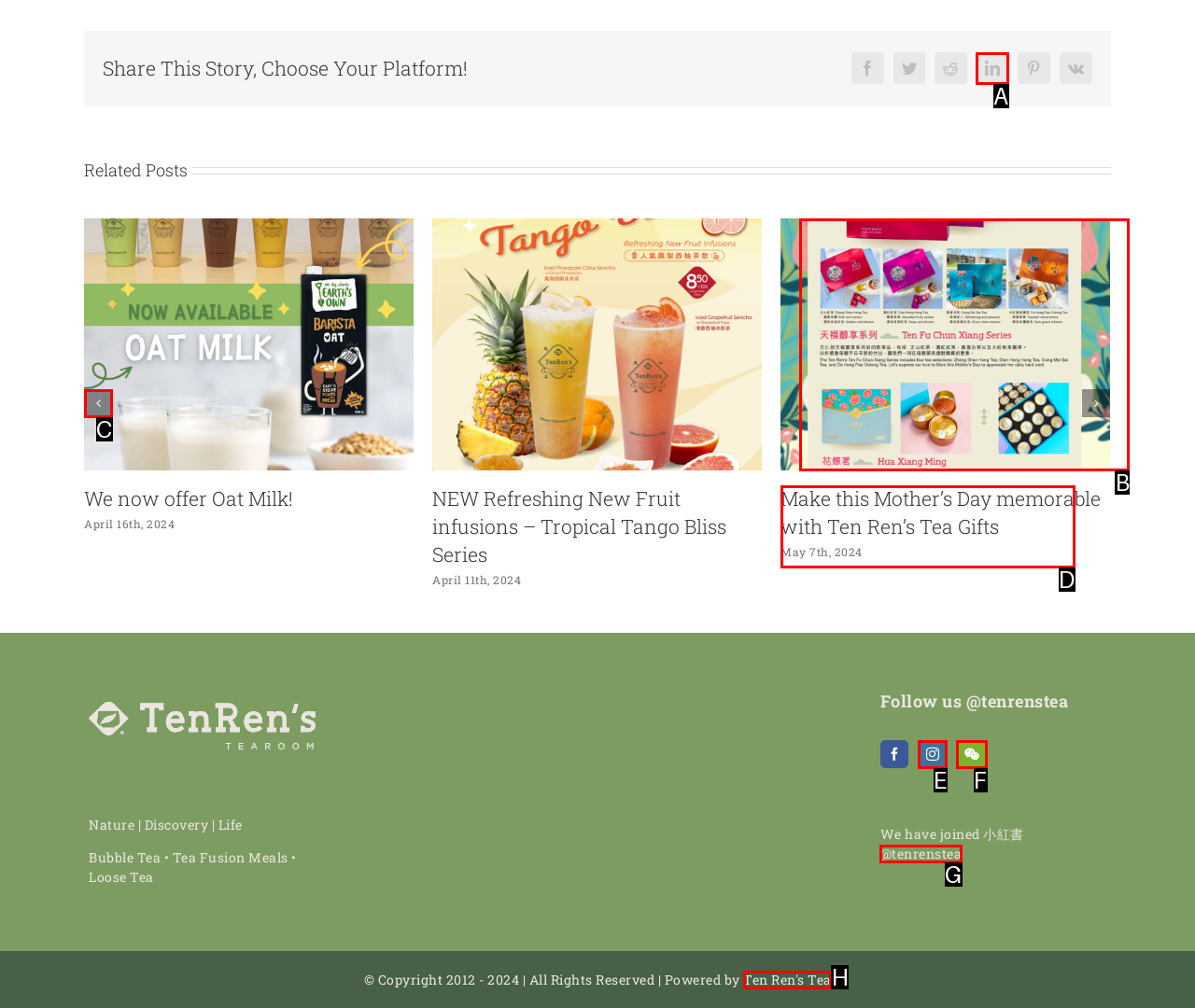Identify the correct HTML element to click to accomplish this task: Read more about 'Ten Ren’s Tea Offers Catering Service'
Respond with the letter corresponding to the correct choice.

B